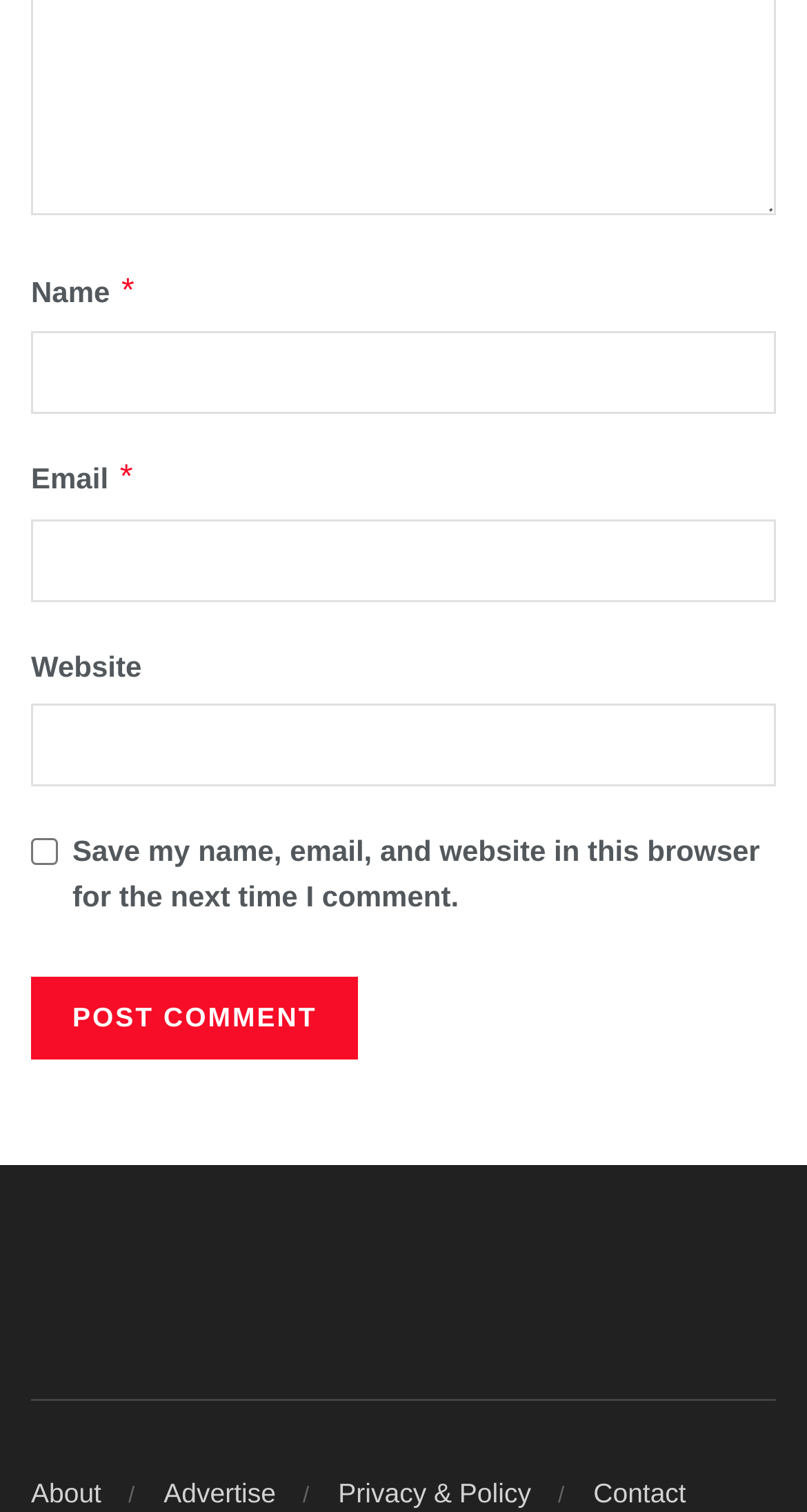Please locate the bounding box coordinates of the element that needs to be clicked to achieve the following instruction: "Post a comment". The coordinates should be four float numbers between 0 and 1, i.e., [left, top, right, bottom].

[0.038, 0.646, 0.444, 0.701]